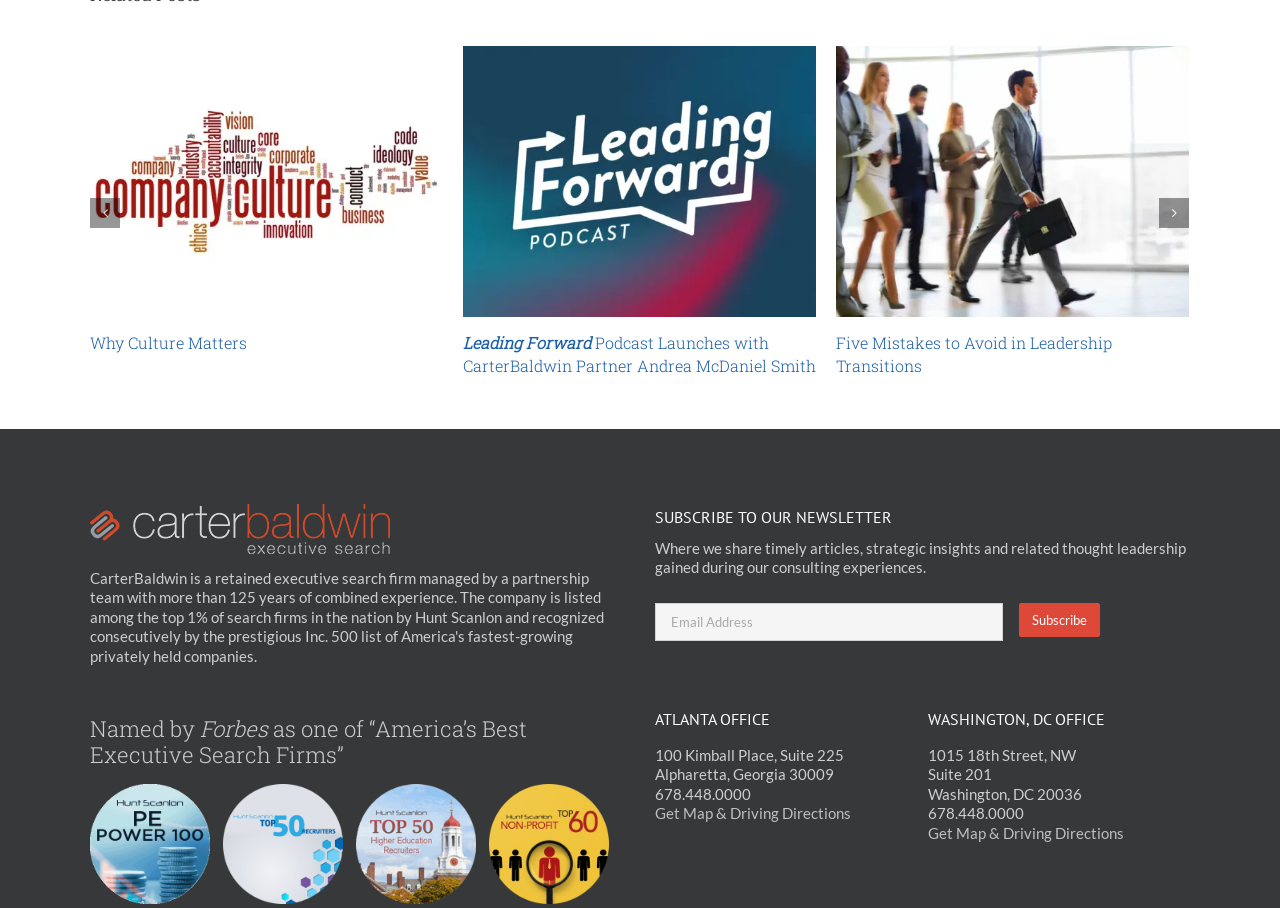Using the format (top-left x, top-left y, bottom-right x, bottom-right y), provide the bounding box coordinates for the described UI element. All values should be floating point numbers between 0 and 1: aria-label="Why Culture Matters"

[0.362, 0.188, 0.638, 0.207]